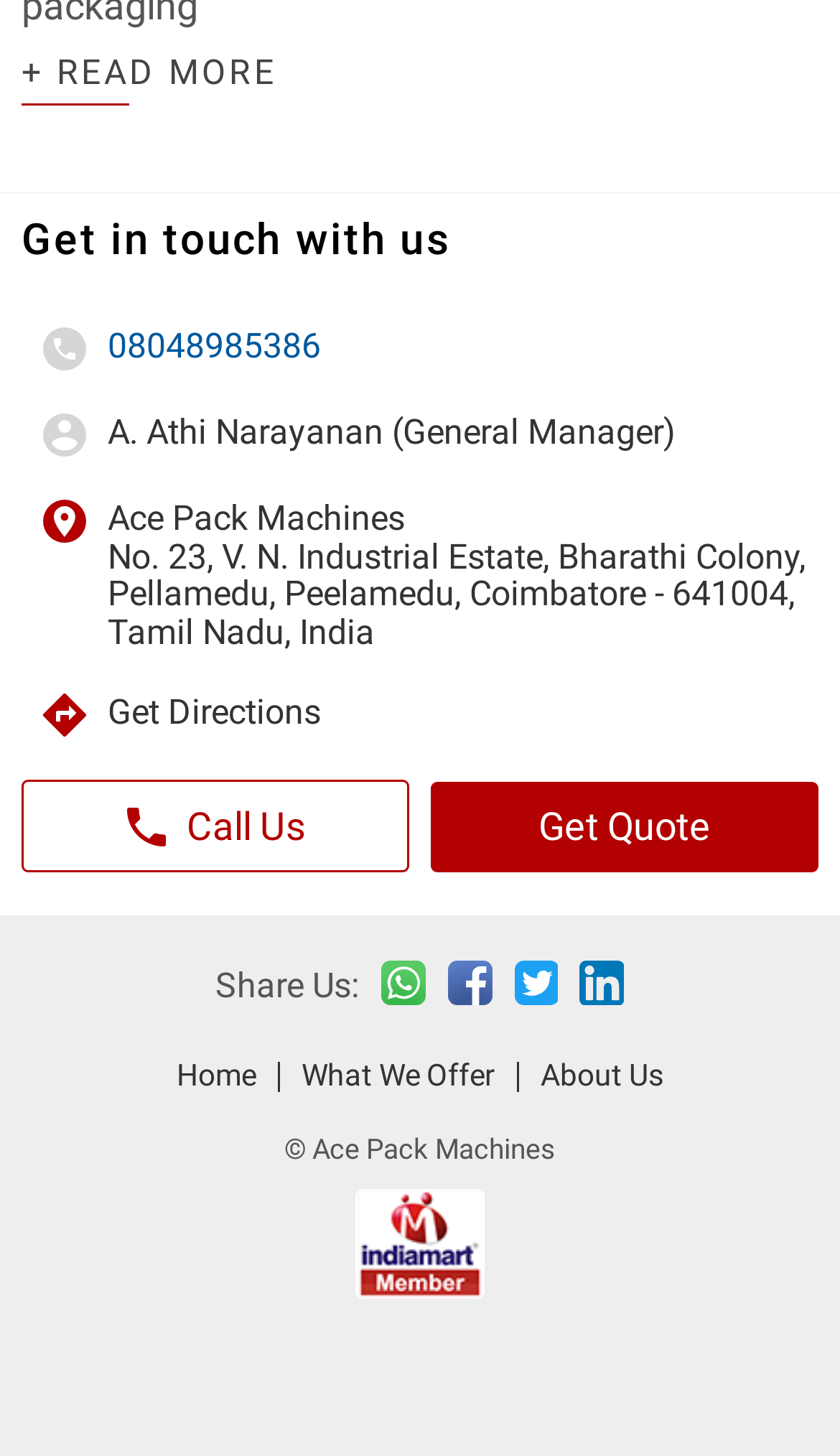What is the phone number to get in touch?
Using the details from the image, give an elaborate explanation to answer the question.

The phone number can be found in the section 'Get in touch with us' where it is written as '08048985386' next to the link 'Get in touch with us'.